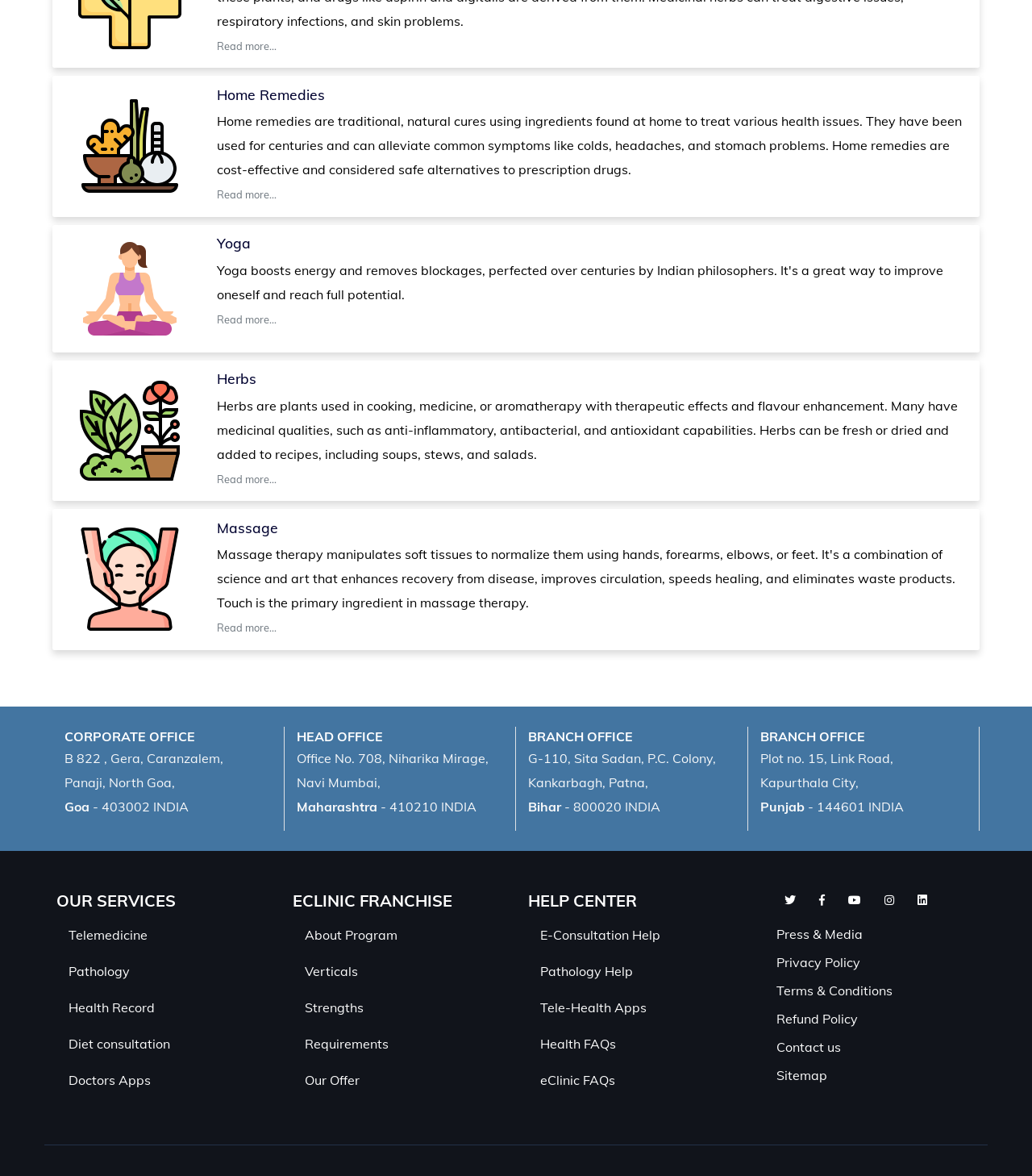Determine the bounding box coordinates of the region to click in order to accomplish the following instruction: "Contact us". Provide the coordinates as four float numbers between 0 and 1, specifically [left, top, right, bottom].

[0.752, 0.883, 0.814, 0.897]